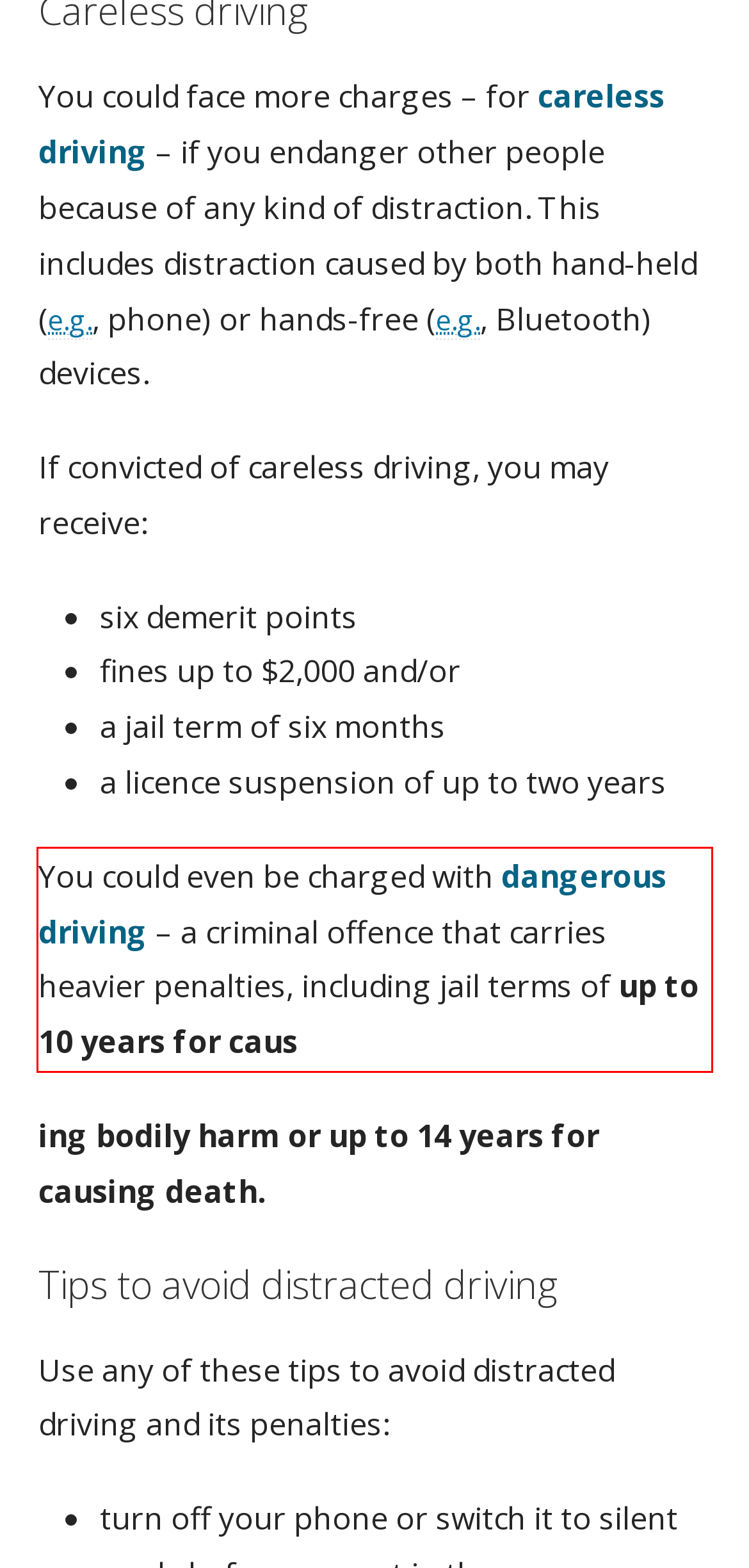Review the screenshot of the webpage and recognize the text inside the red rectangle bounding box. Provide the extracted text content.

You could even be charged with dangerous driving – a criminal offence that carries heavier penalties, including jail terms of up to 10 years for caus